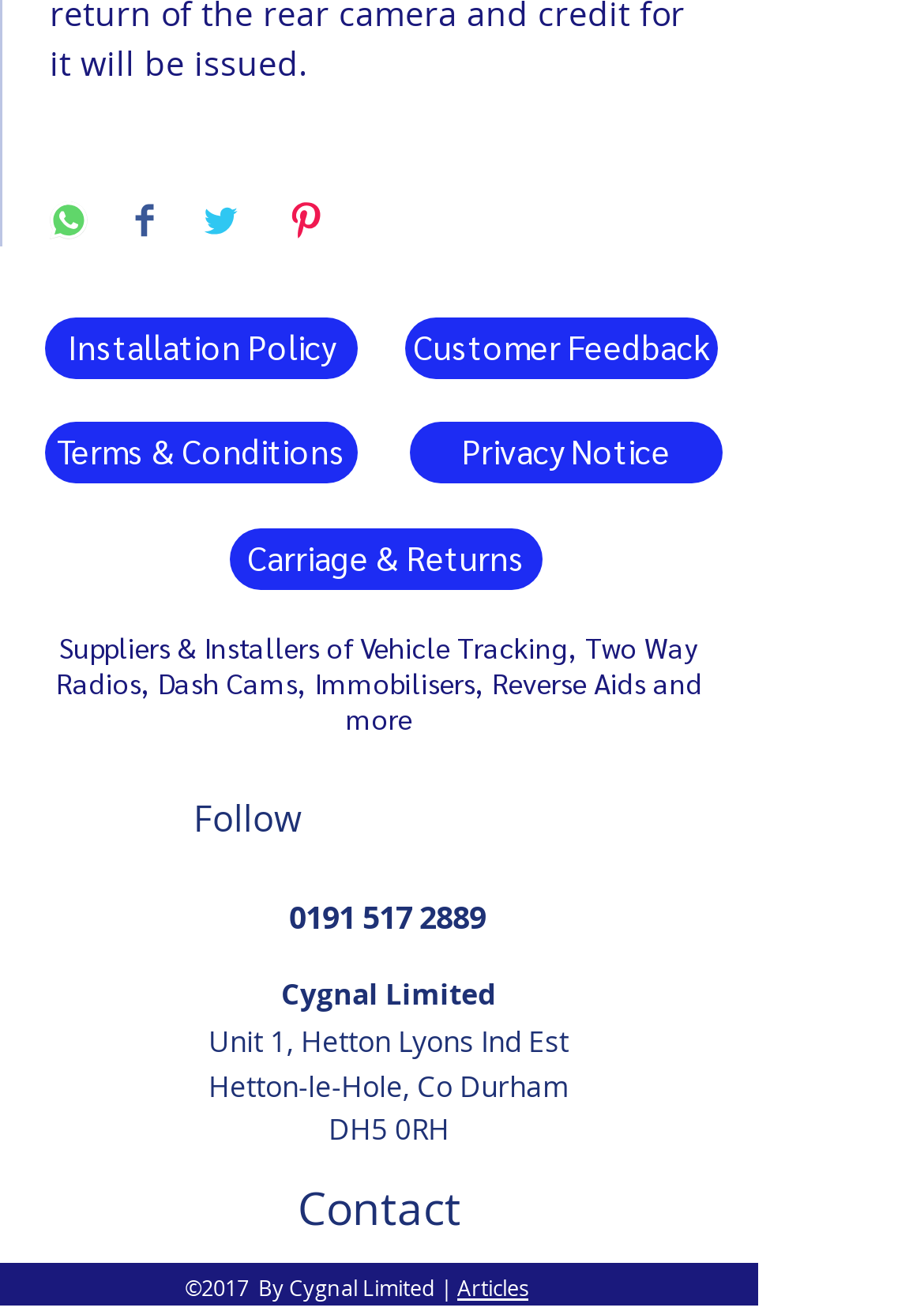Find the bounding box coordinates for the HTML element described in this sentence: "Articles". Provide the coordinates as four float numbers between 0 and 1, in the format [left, top, right, bottom].

[0.495, 0.97, 0.572, 0.991]